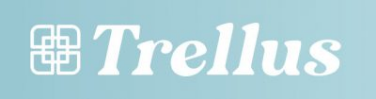Use a single word or phrase to respond to the question:
What type of font is used for the name 'Trellus'?

Cursive